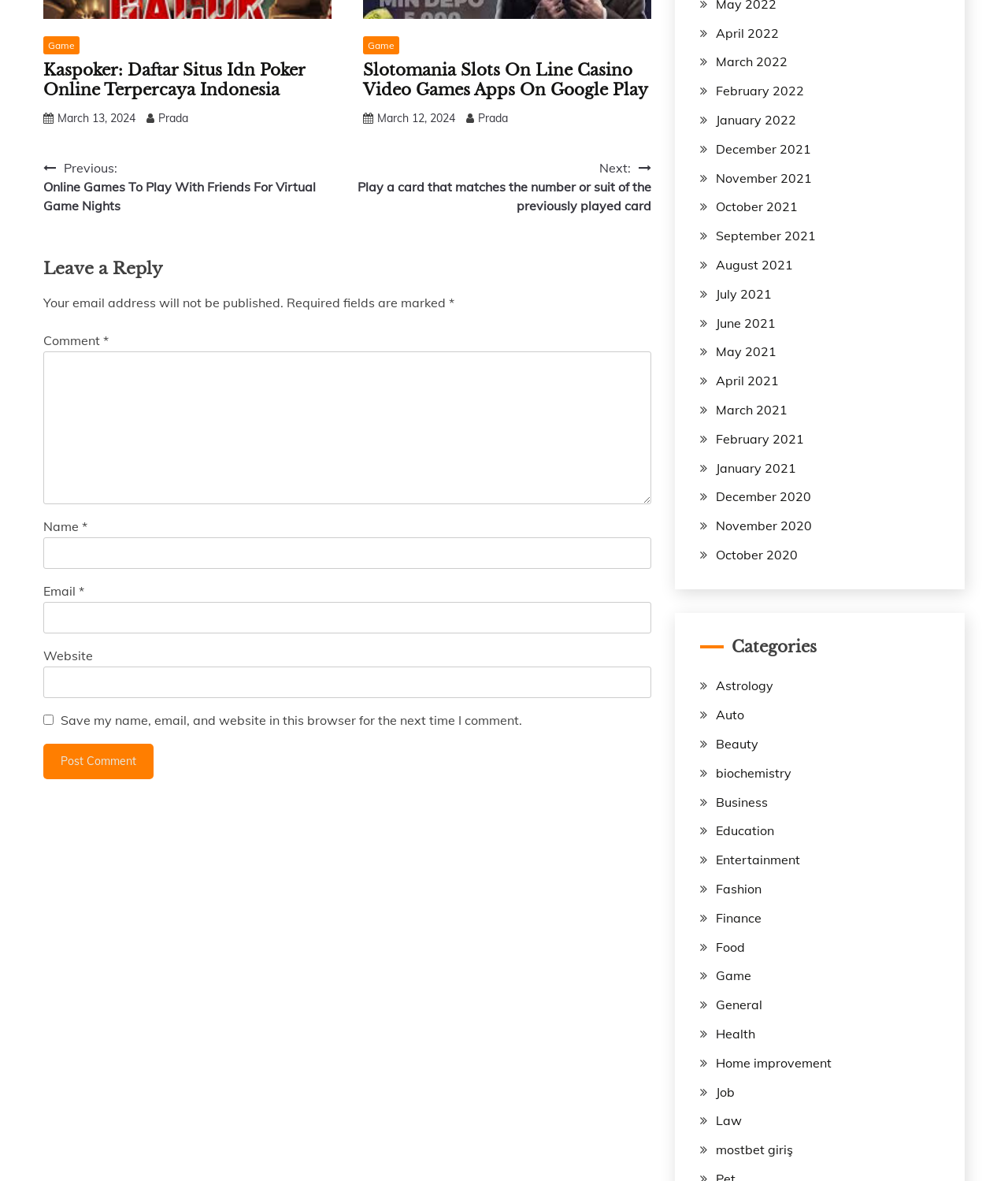Please find the bounding box coordinates of the section that needs to be clicked to achieve this instruction: "Click on the 'Post Comment' button".

[0.043, 0.63, 0.152, 0.66]